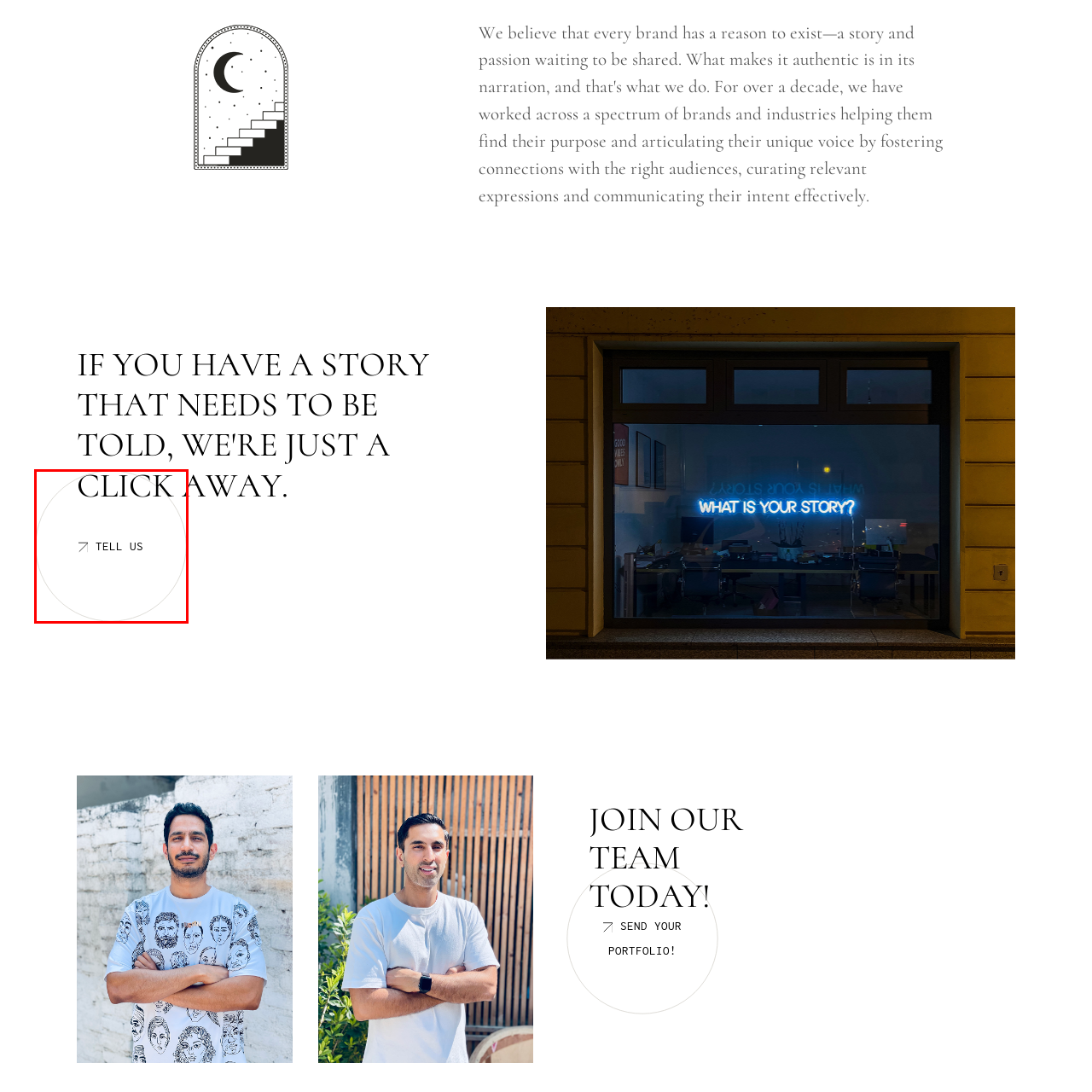Observe the content inside the red rectangle, What direction is the arrow pointing? 
Give your answer in just one word or phrase.

Upwards